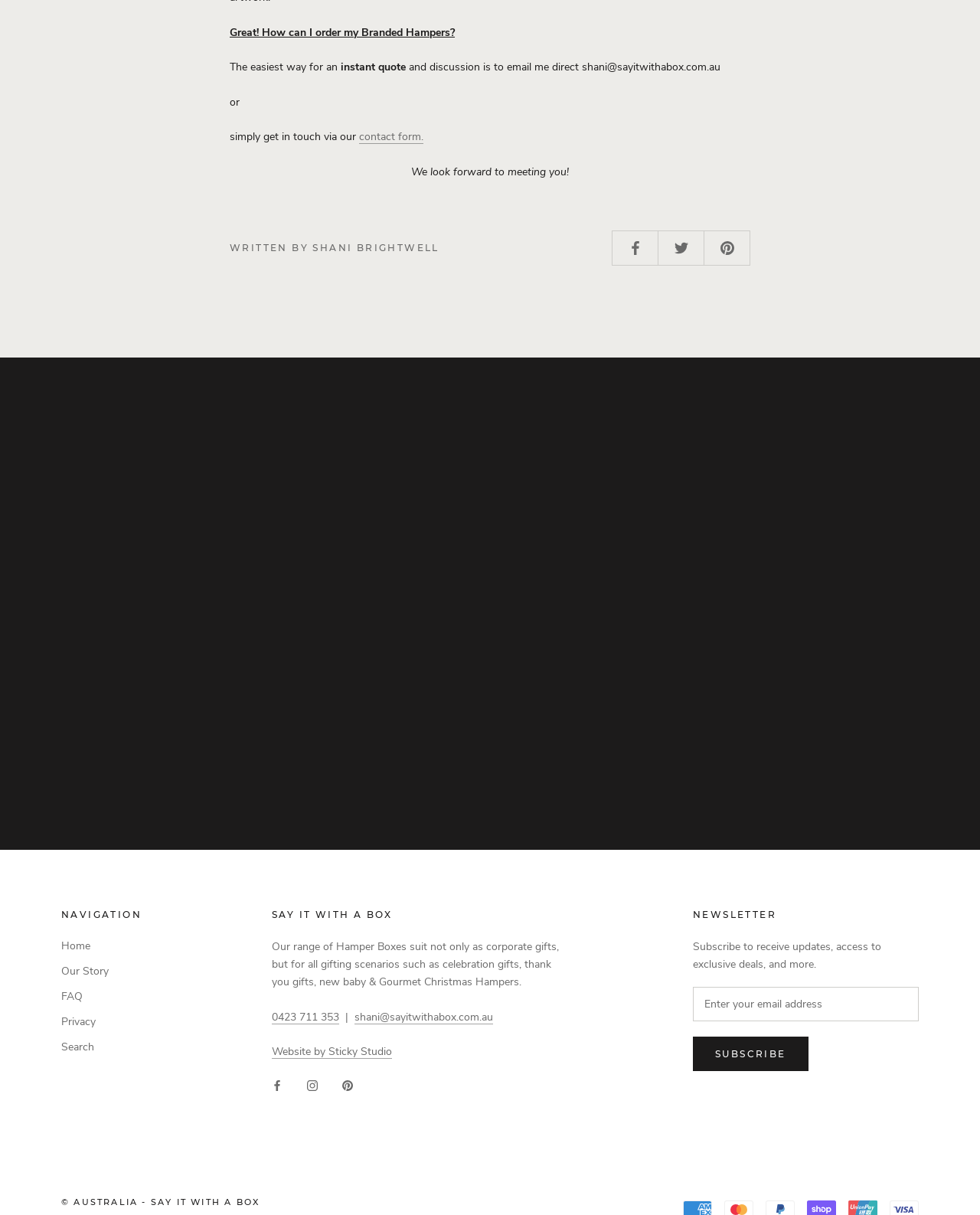What type of gifts do the Hamper Boxes suit?
Please use the image to provide an in-depth answer to the question.

The Hamper Boxes suit not only as corporate gifts, but also for all gifting scenarios such as celebration gifts, thank you gifts, new baby, and Gourmet Christmas Hampers, as mentioned in the text.